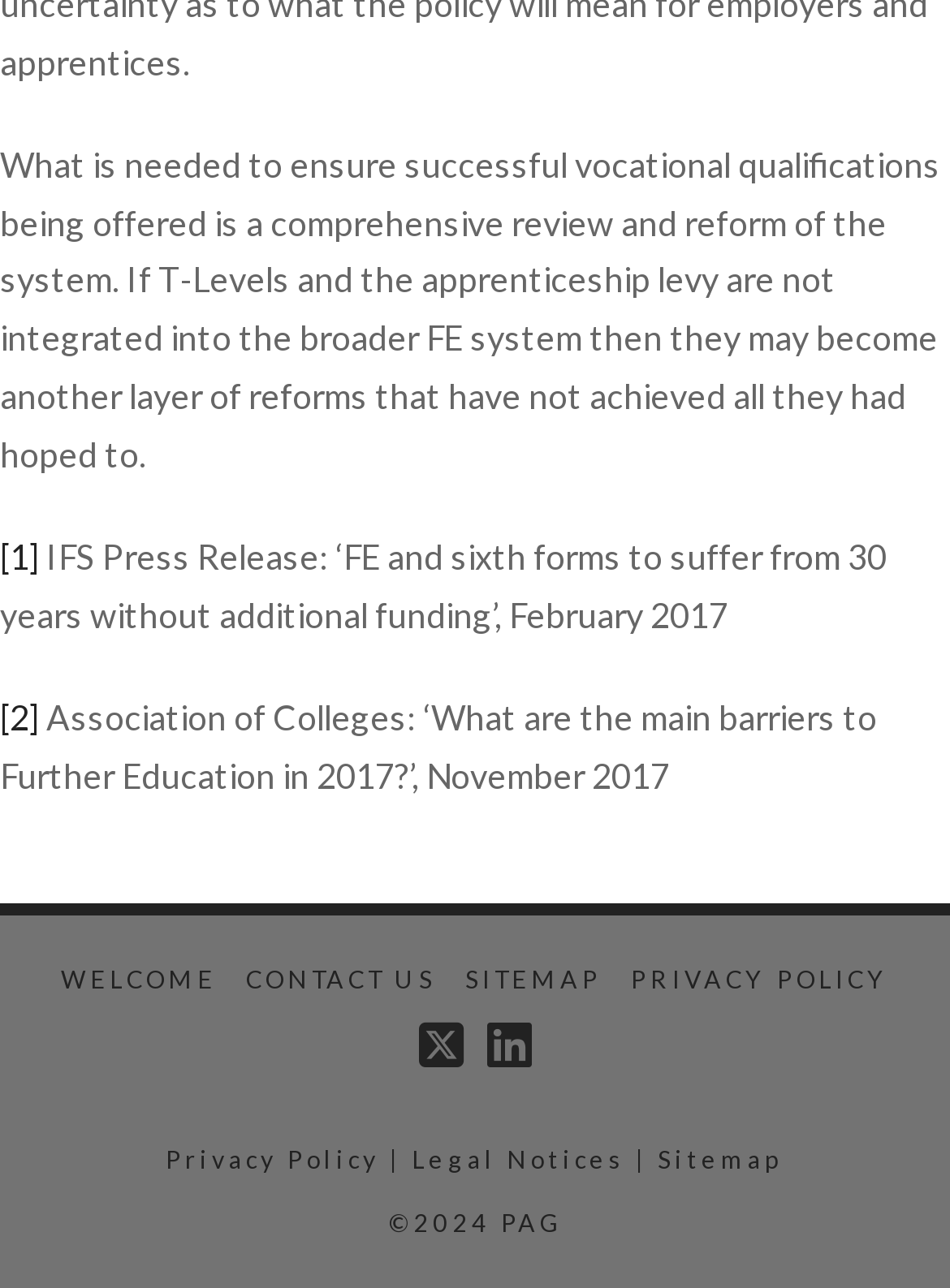Find the bounding box coordinates for the UI element that matches this description: "Sitemap".

[0.49, 0.748, 0.633, 0.772]